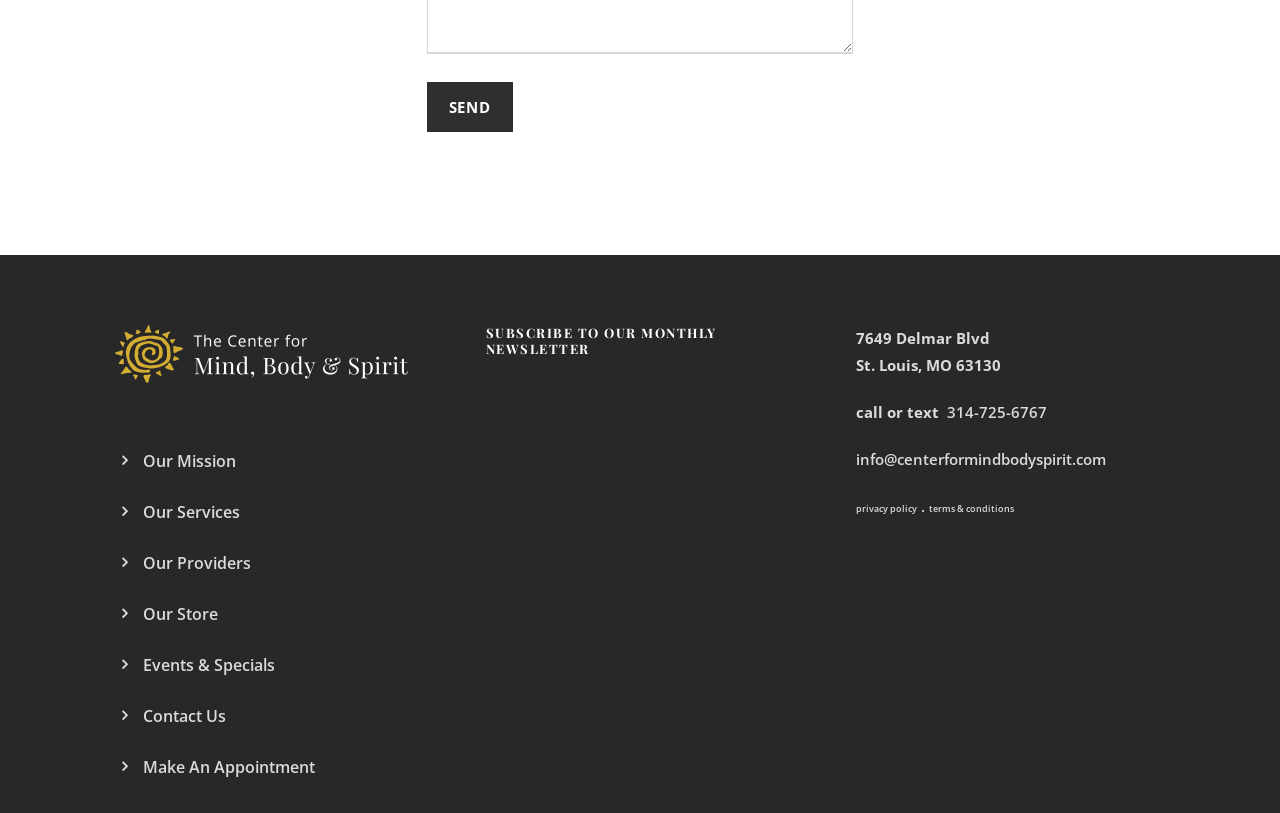Please specify the bounding box coordinates for the clickable region that will help you carry out the instruction: "Click the Send button".

[0.333, 0.101, 0.401, 0.163]